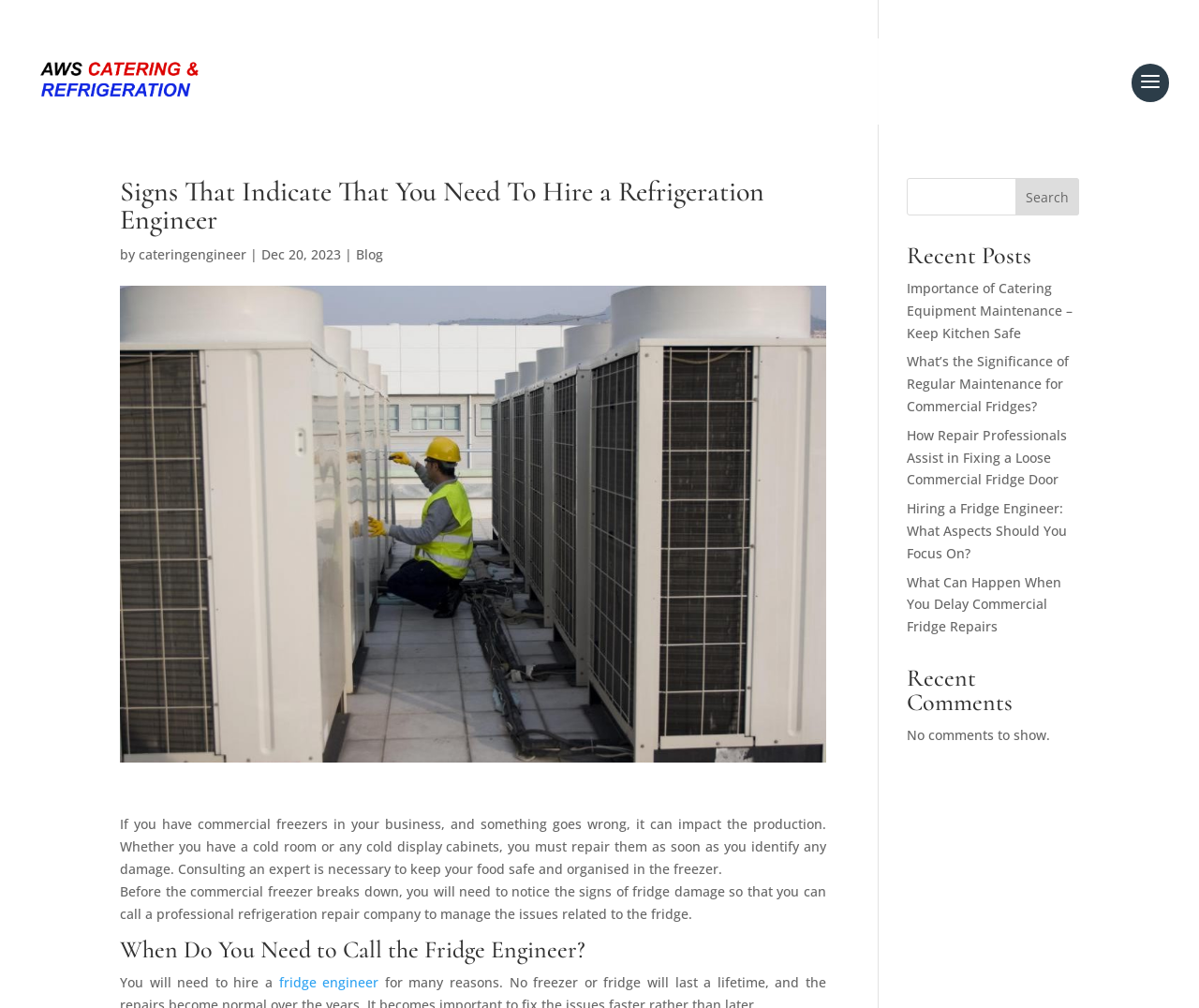Identify the bounding box of the UI element that matches this description: "Search".

[0.847, 0.177, 0.9, 0.214]